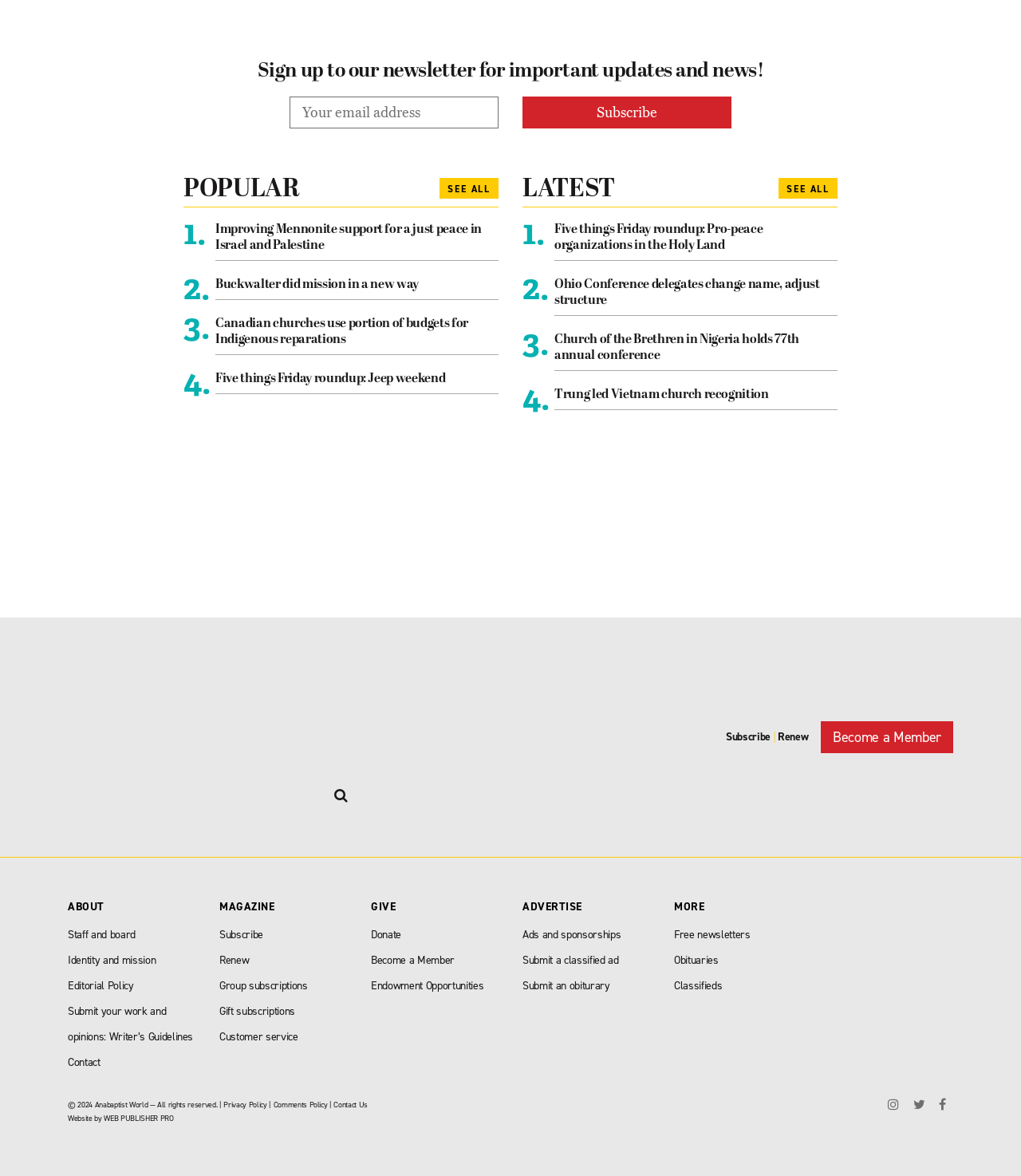Answer the following inquiry with a single word or phrase:
How many links are there in the 'ABOUT' section?

5